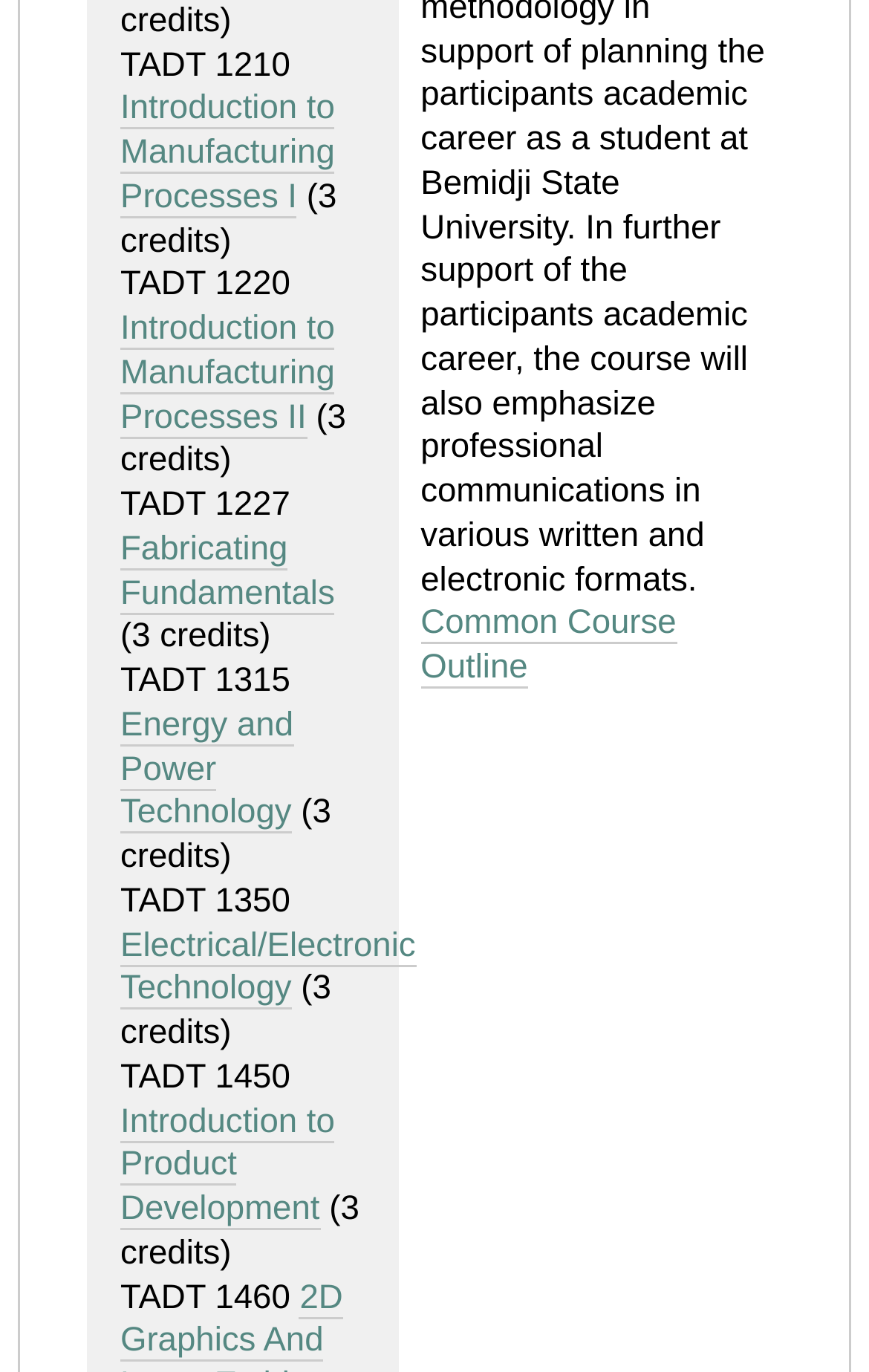Identify the bounding box of the UI element described as follows: "Fabricating Fundamentals". Provide the coordinates as four float numbers in the range of 0 to 1 [left, top, right, bottom].

[0.138, 0.386, 0.385, 0.448]